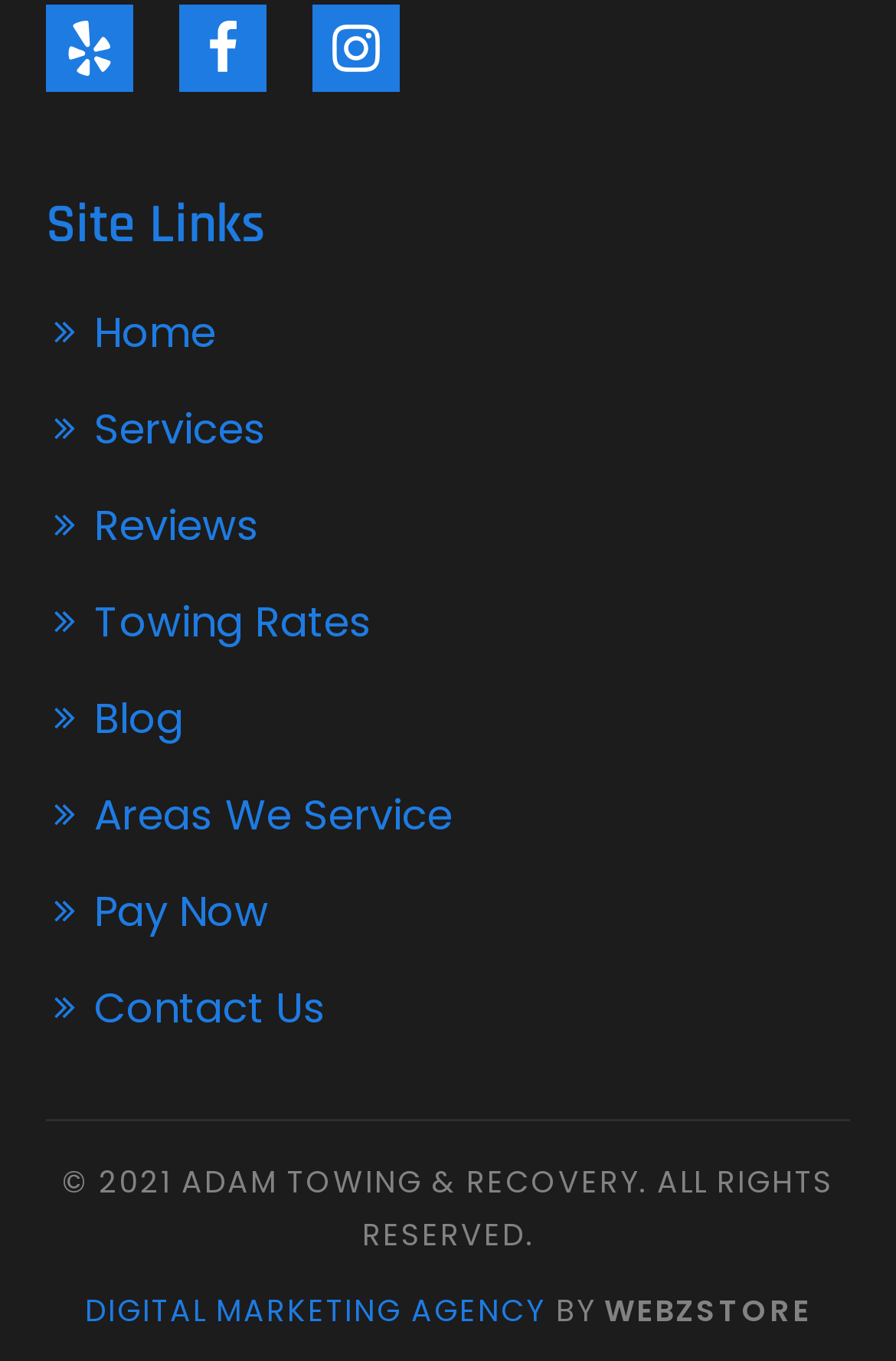Pinpoint the bounding box coordinates of the element that must be clicked to accomplish the following instruction: "check reviews". The coordinates should be in the format of four float numbers between 0 and 1, i.e., [left, top, right, bottom].

[0.051, 0.362, 0.29, 0.408]